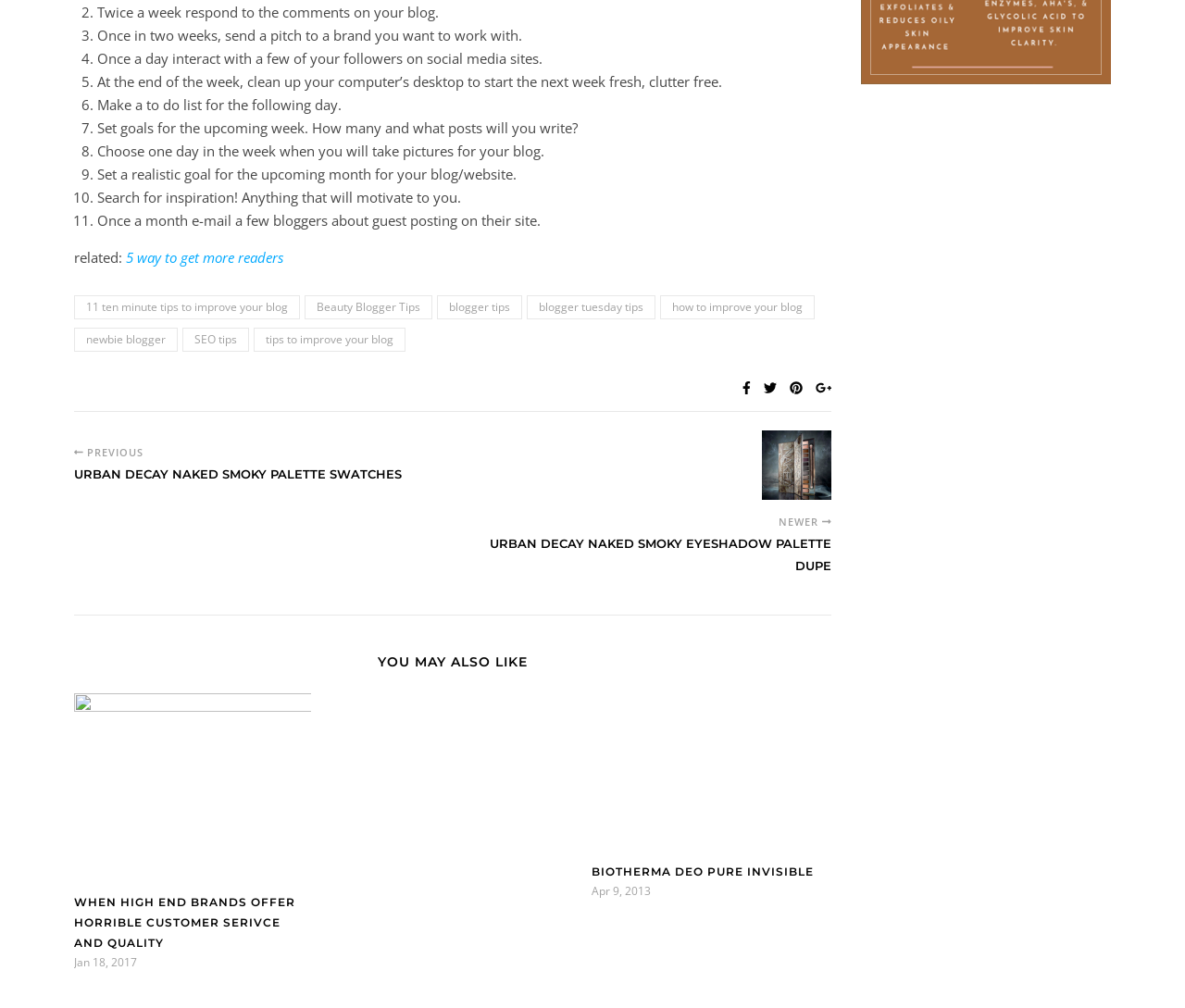What is the date of the blog post?
Based on the screenshot, provide your answer in one word or phrase.

Jan 18, 2017